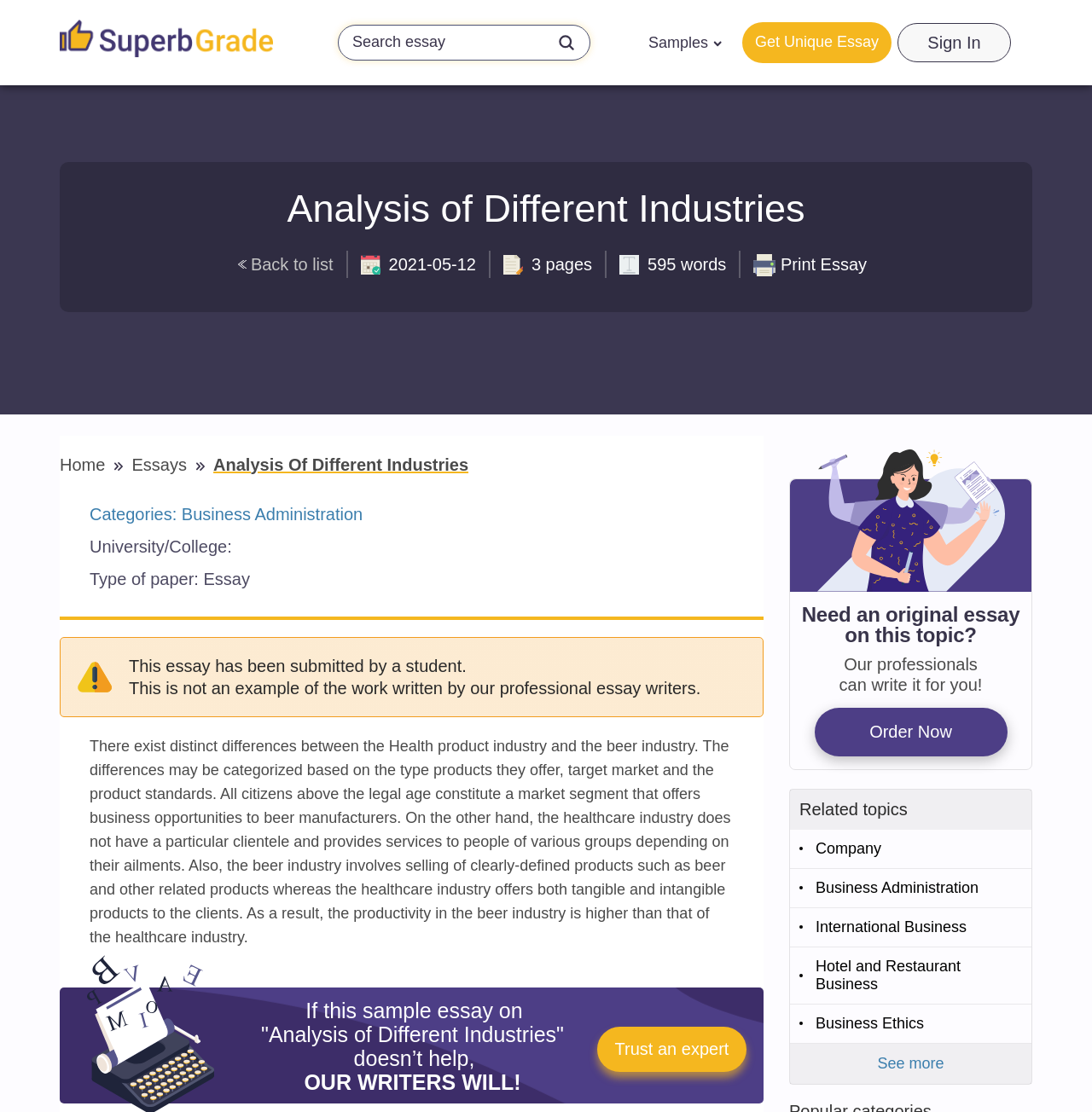What is the name of the website?
Please provide a detailed and comprehensive answer to the question.

The name of the website can be found at the top left corner of the webpage, where it says 'SuperbGrade.com' in a link format.